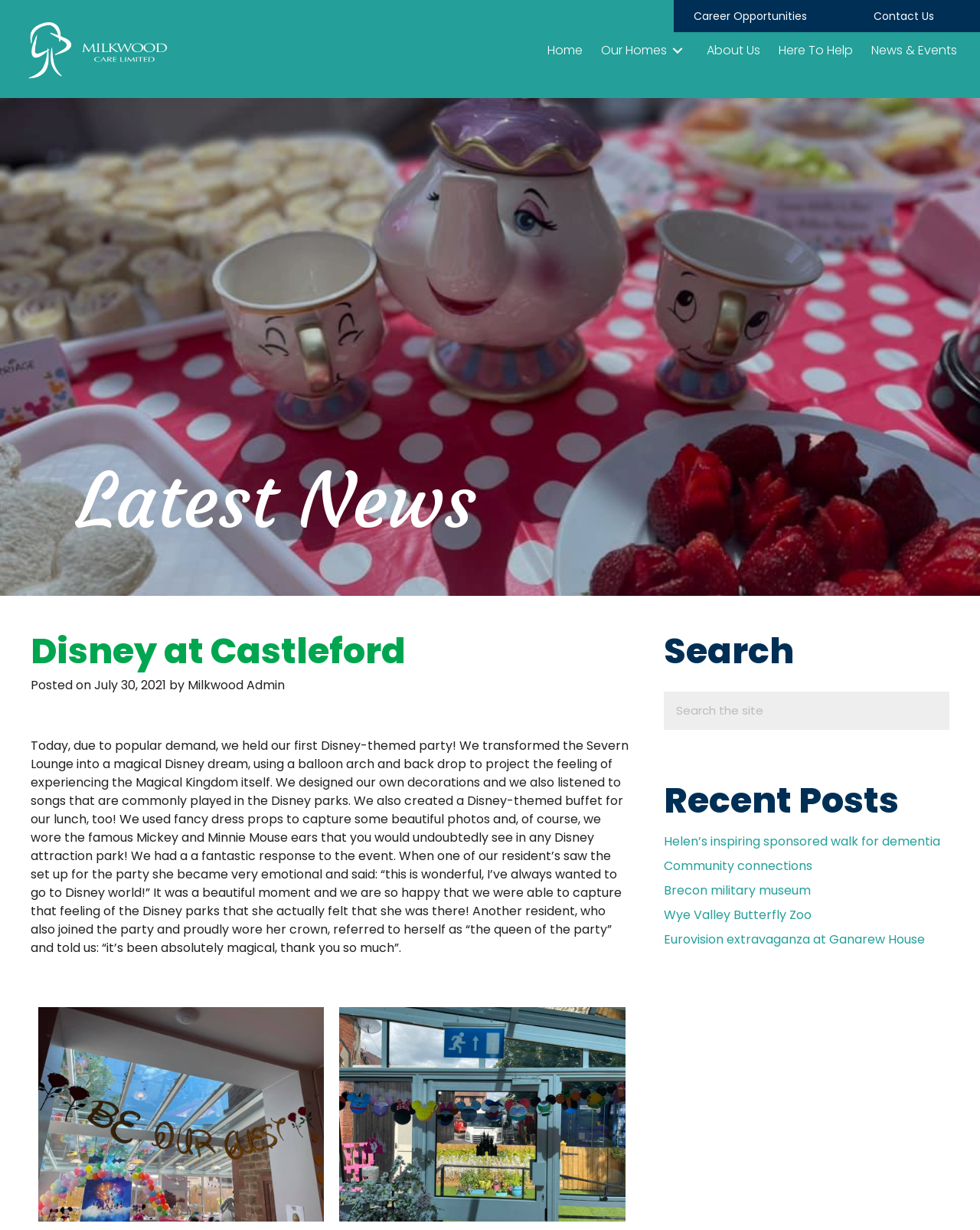What type of content is listed under 'Recent Posts'?
Based on the image, provide your answer in one word or phrase.

News articles